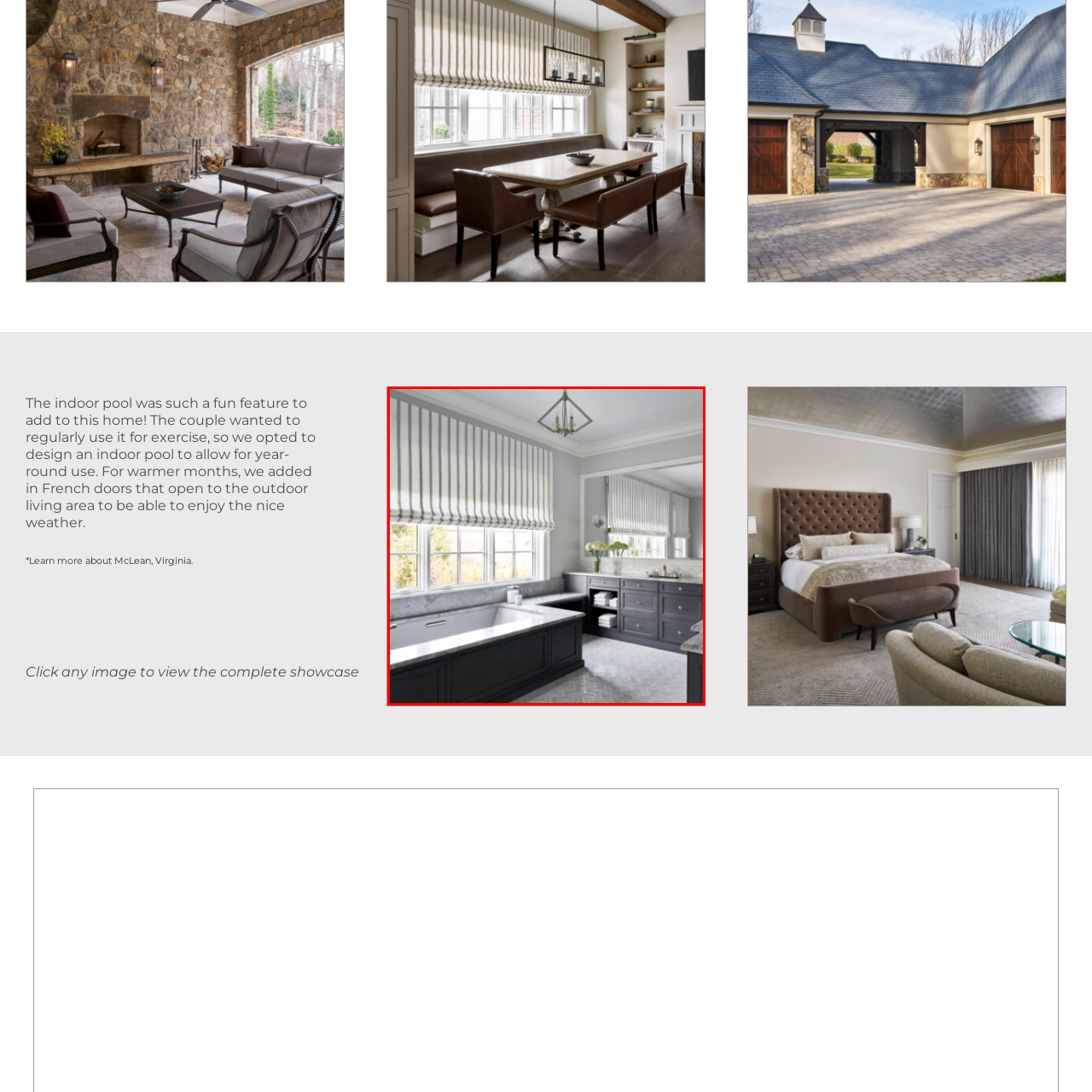Explain in detail what is happening in the red-marked area of the image.

This elegant bathroom showcases a sophisticated design with a striking blend of modern and classic elements. A spacious, freestanding bathtub is positioned near the window, adorned with sleek marble detailing and complemented by understated gray cabinetry. The large windows are dressed with striped Roman shades, allowing natural light to filter in while maintaining privacy. 

Rich gray tones dominate the space, with stylish cabinetry providing ample storage for towels and toiletries, creating an organized and tranquil atmosphere. A chic chandelier hangs from the ceiling, adding a touch of luxury. The herringbone-patterned floor enhances the bathroom’s aesthetic, grounding the design with its timeless appeal. This interior reflects a perfect sanctuary for relaxation and rejuvenation, seamlessly integrating functionality with refined elegance.